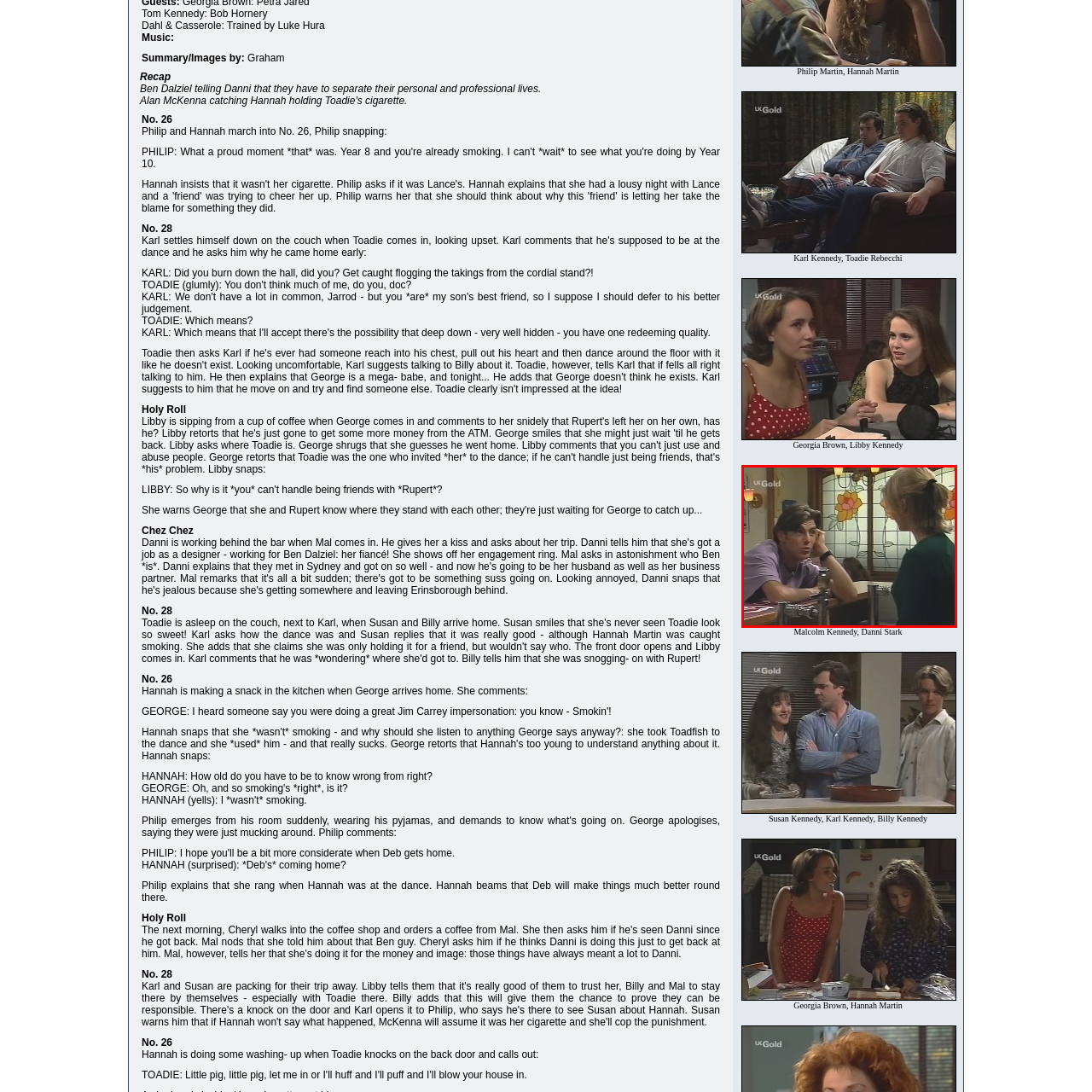Look at the image inside the red boundary and respond to the question with a single word or phrase: What is the design on the stained glass window?

Floral